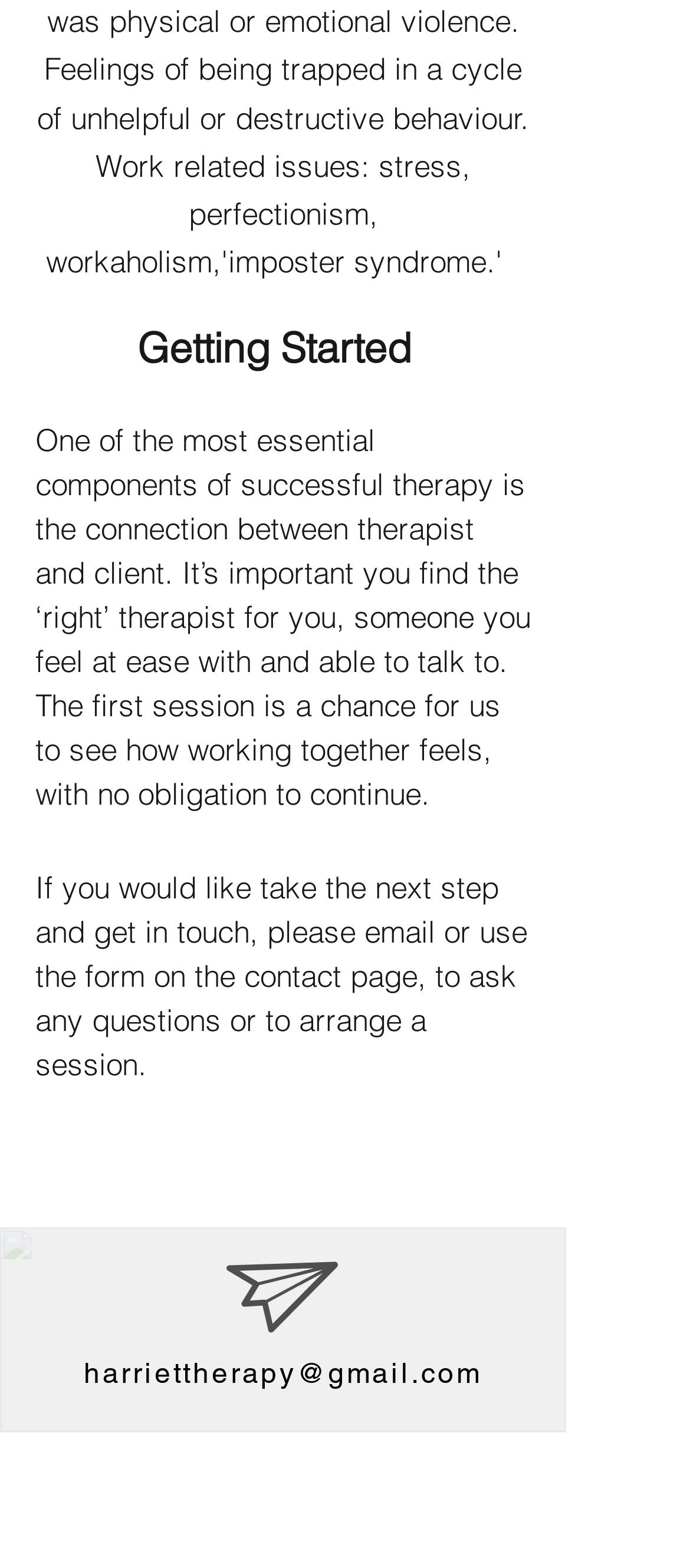What is the importance of therapist-client connection?
Please provide a detailed and comprehensive answer to the question.

According to the webpage, the connection between therapist and client is one of the most essential components of successful therapy, as mentioned in the text 'One of the most essential components of successful therapy is the connection between therapist and client.'